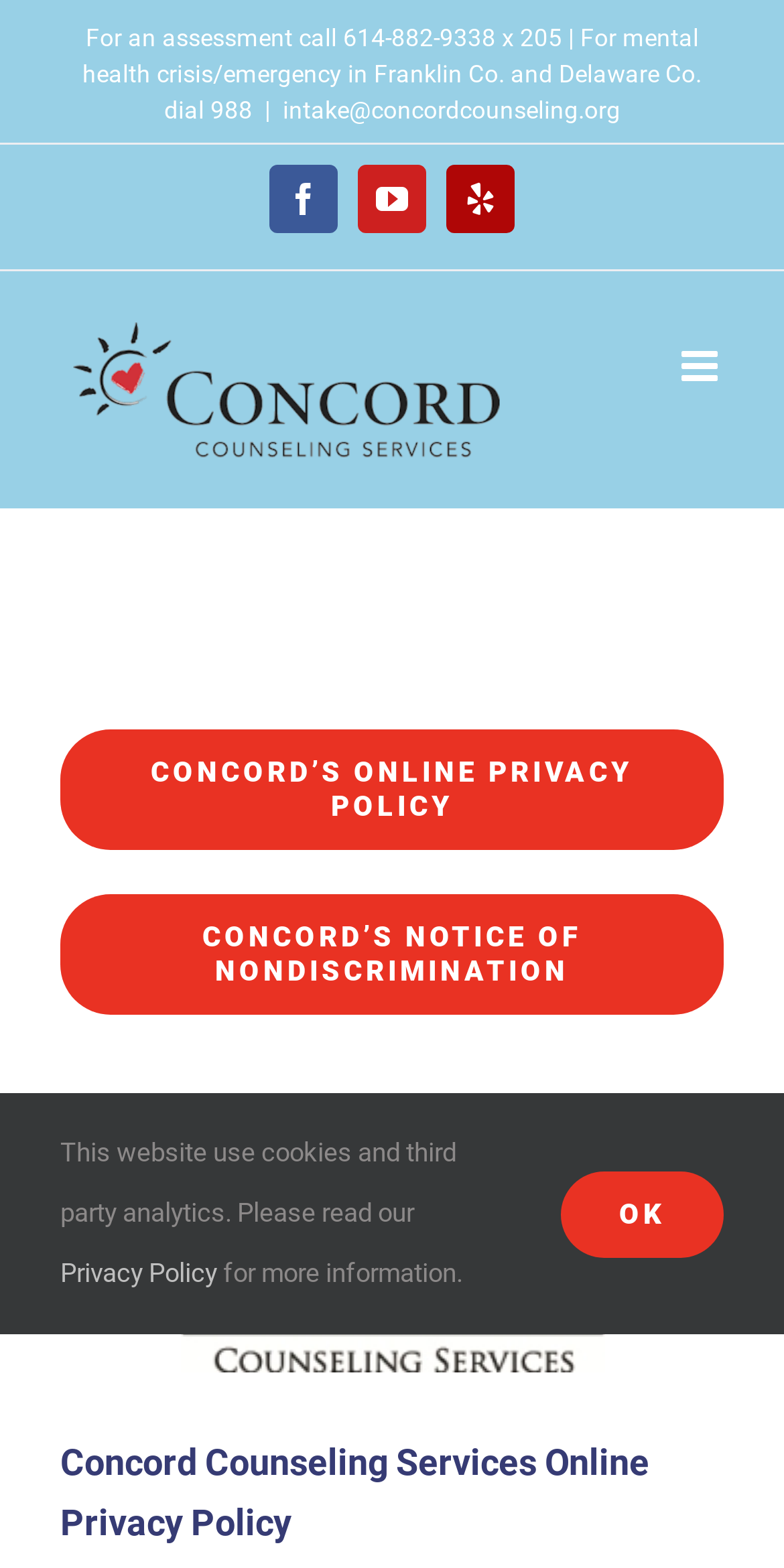Create an in-depth description of the webpage, covering main sections.

The webpage is about Concord Counseling Services' online privacy policy and notice of nondiscrimination. At the top, there is a static text providing contact information, including a phone number for assessment and a hotline for mental health crisis or emergency. Next to it, there is an email link "intake@concordcounseling.org". 

Below the contact information, there are three social media links, namely Facebook, YouTube, and Yelp, aligned horizontally. On the left side, there is a logo of Concord Counseling Services, which is also a link. On the right side, there is a toggle button for the mobile menu.

The main content of the webpage is divided into three sections. The first section is a link to Concord's Online Privacy Policy, with a heading "CONCORD’S ONLINE PRIVACY POLICY" below it. The second section is a link to Concord's Notice of Nondiscrimination, with a heading "CONCORD’S NOTICE OF NONDISCRIMINATION" below it. The third section is a heading "Concord Counseling Services Online Privacy Policy" without any link.

At the bottom of the webpage, there is a notification about the website's use of cookies and third-party analytics, with a link to the Privacy Policy. The notification is followed by a static text "for more information." On the right side, there is an "OK" button.